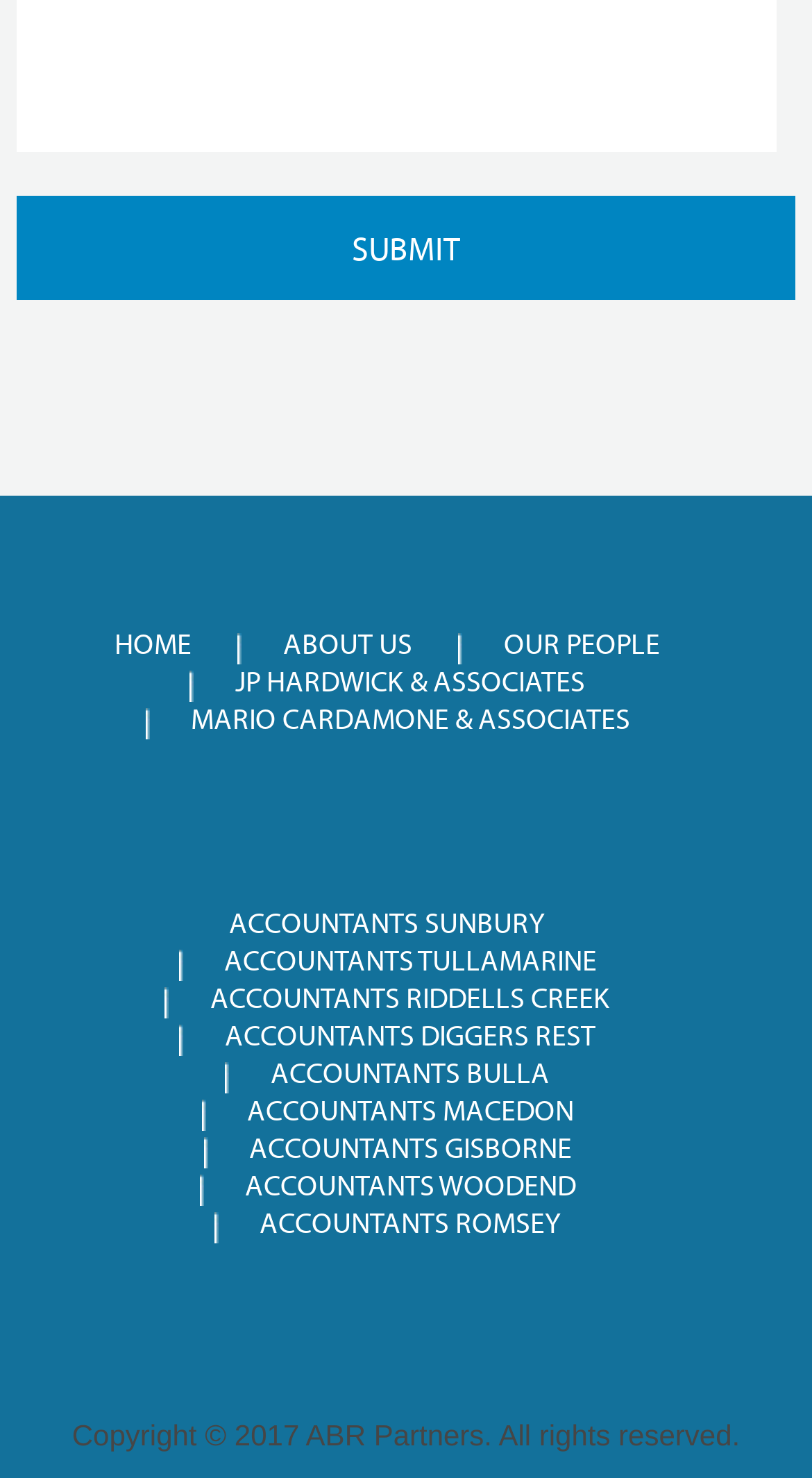How many links are there on the page?
Your answer should be a single word or phrase derived from the screenshot.

14